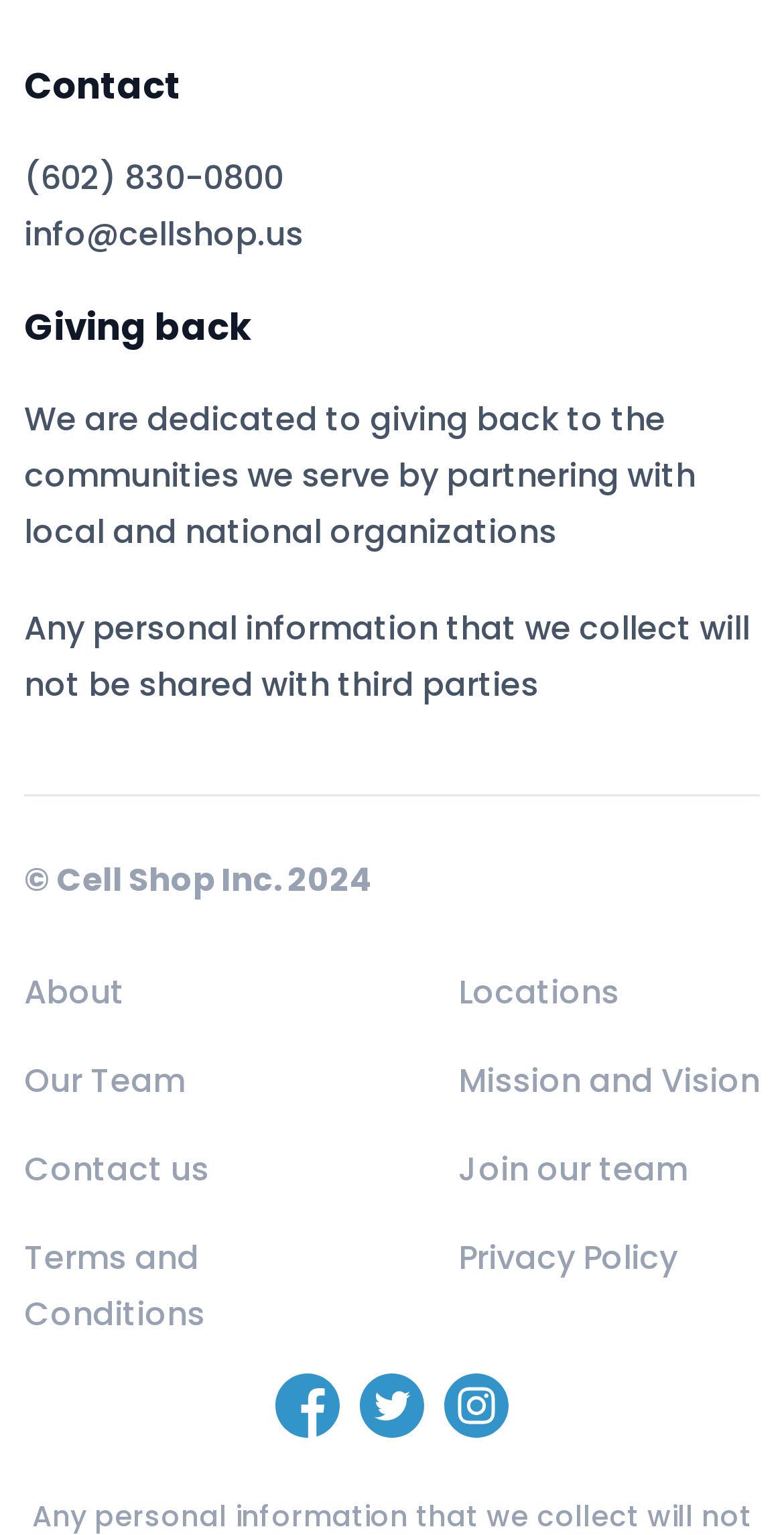Locate the bounding box coordinates of the UI element described by: "Mission and Vision". Provide the coordinates as four float numbers between 0 and 1, formatted as [left, top, right, bottom].

[0.585, 0.686, 0.969, 0.723]